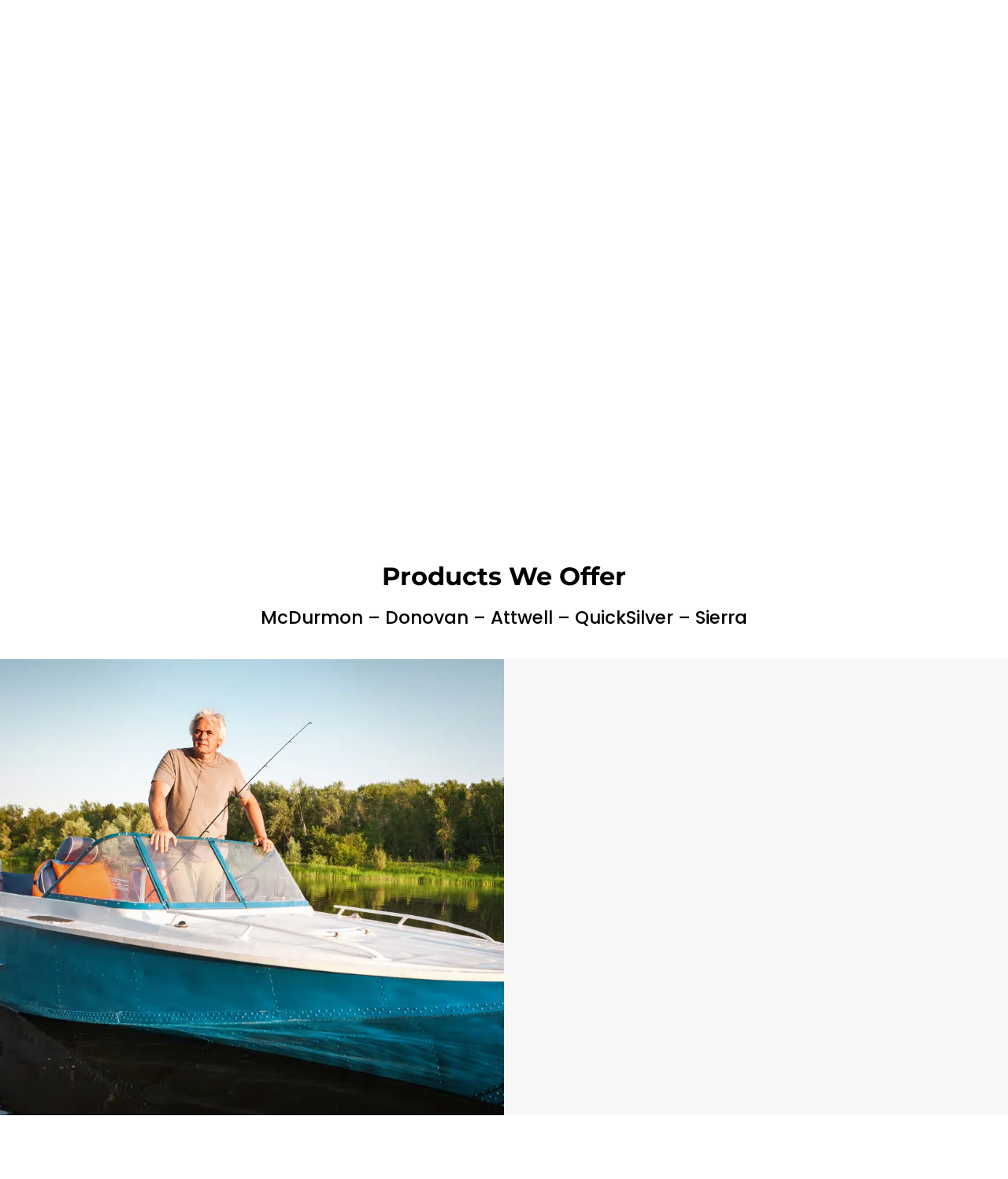Identify the bounding box for the given UI element using the description provided. Coordinates should be in the format (top-left x, top-left y, bottom-right x, bottom-right y) and must be between 0 and 1. Here is the description: Home

[0.442, 0.081, 0.473, 0.117]